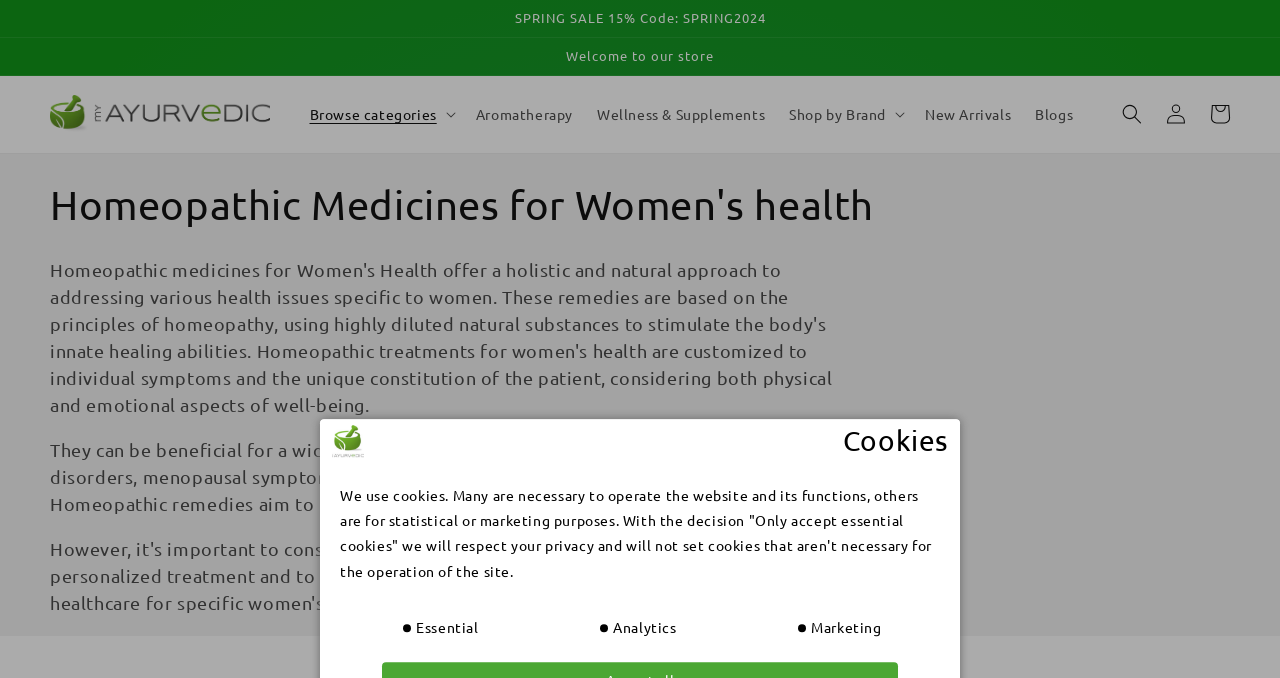What is the logo image filename?
Please use the image to provide a one-word or short phrase answer.

logo sq1@2x.jpg